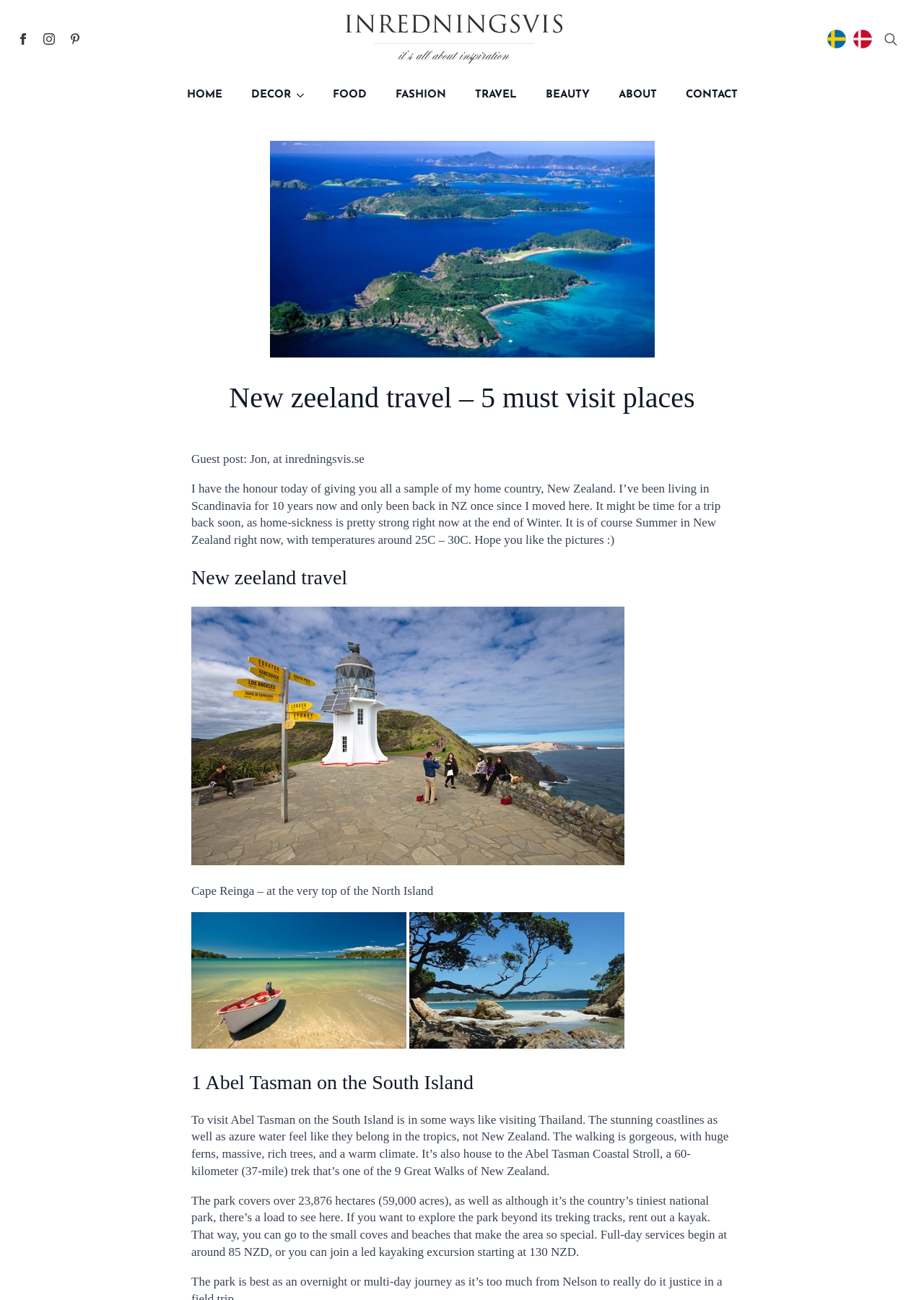Offer a meticulous caption that includes all visible features of the webpage.

The webpage is about New Zealand travel, specifically highlighting 5 must-visit places. At the top left, there are three social media links to Inredningsvis' Facebook, Instagram, and Pinterest, each accompanied by a small image. To the right of these links, there is a larger image with a link to Inredningsvis. 

On the top right, there are two more links with images, but the text is not specified. Below these links, there is a search bar with a toggle button and a textbox to input search queries. 

The main navigation menu is located below the search bar, with links to HOME, DECOR, FOOD, FASHION, TRAVEL, BEAUTY, and ABOUT. 

The main content of the webpage starts with a large image and a heading that reads "New zeeland travel – 5 must visit places". Below the heading, there is a guest post introduction by Jon, who is sharing his experience of living in Scandinavia for 10 years and his desire to visit his home country, New Zealand. 

The post is divided into sections, each highlighting a specific location in New Zealand. The first section is about Cape Reinga, with an image and a brief description. The second section is about Abel Tasman on the South Island, with an image and a longer description of the area's natural beauty and activities such as hiking and kayaking.